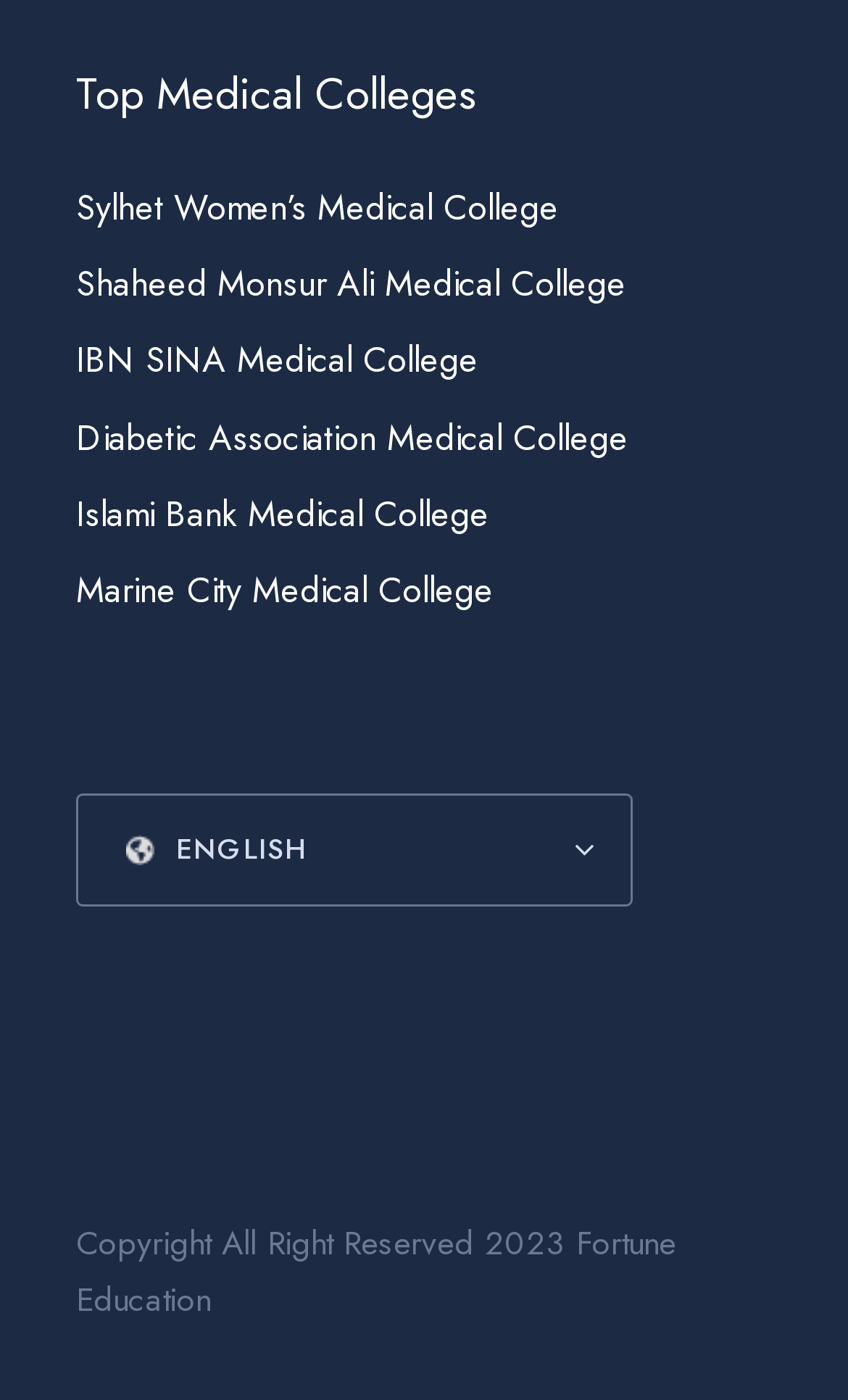What is the name of the organization associated with the website?
Look at the image and respond with a one-word or short-phrase answer.

Fortune Education